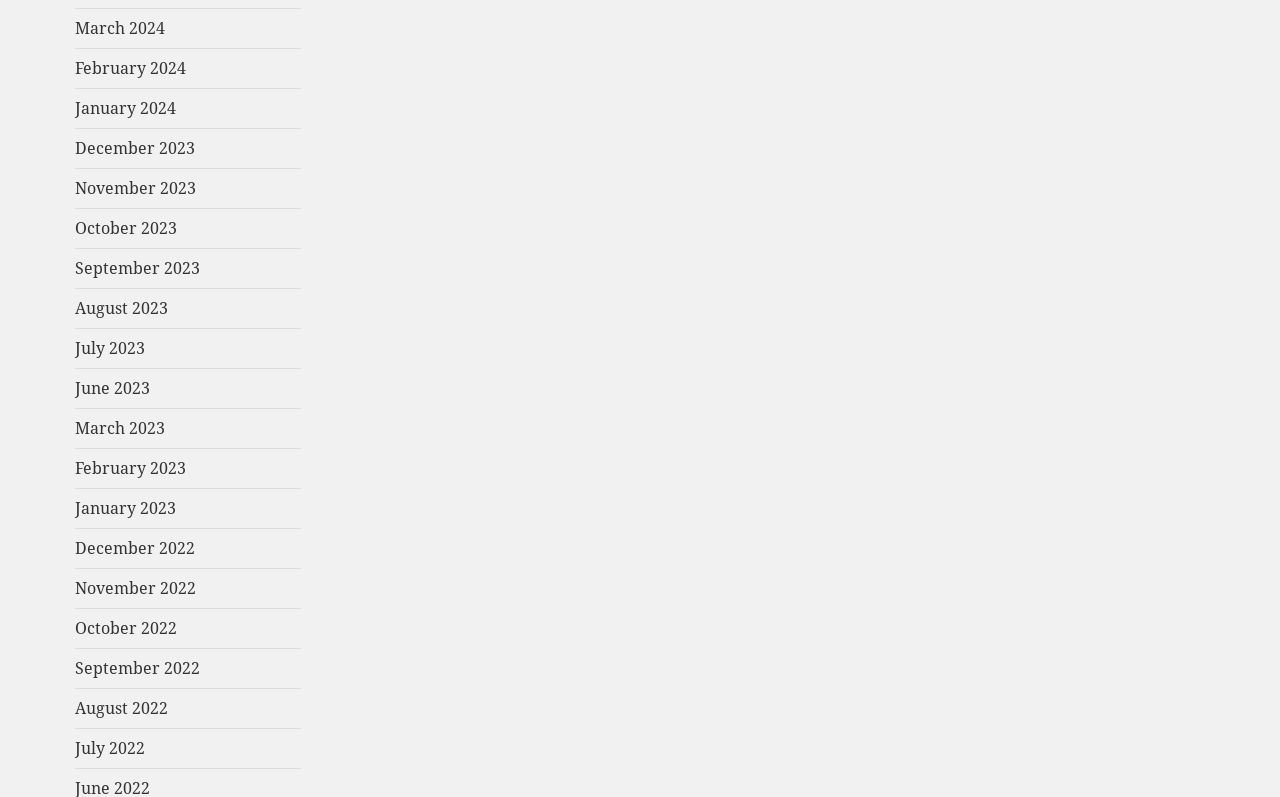Please predict the bounding box coordinates (top-left x, top-left y, bottom-right x, bottom-right y) for the UI element in the screenshot that fits the description: Get it on Google Play

None